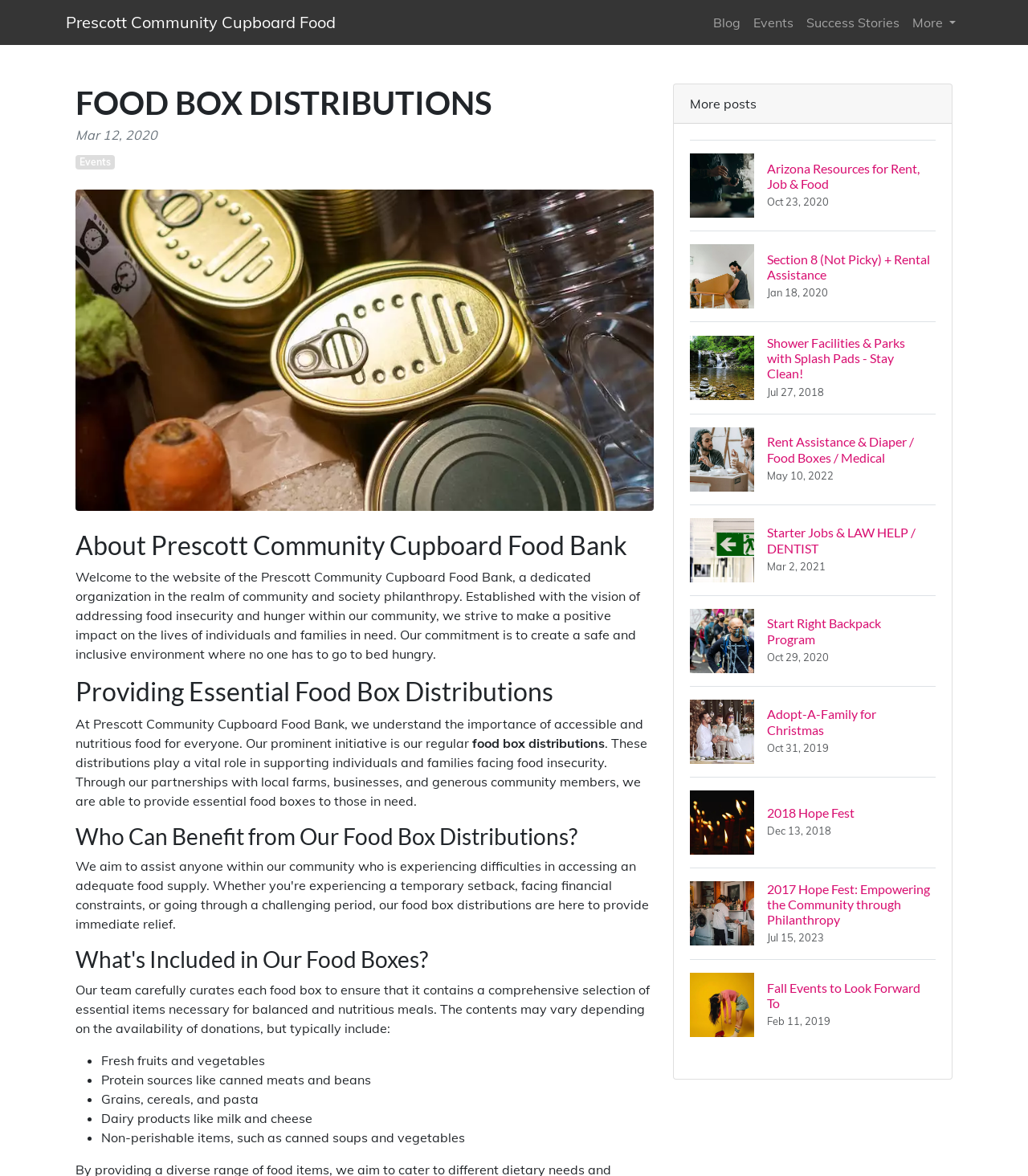Locate the bounding box coordinates of the clickable area to execute the instruction: "Click on the 'More' button". Provide the coordinates as four float numbers between 0 and 1, represented as [left, top, right, bottom].

[0.881, 0.005, 0.936, 0.033]